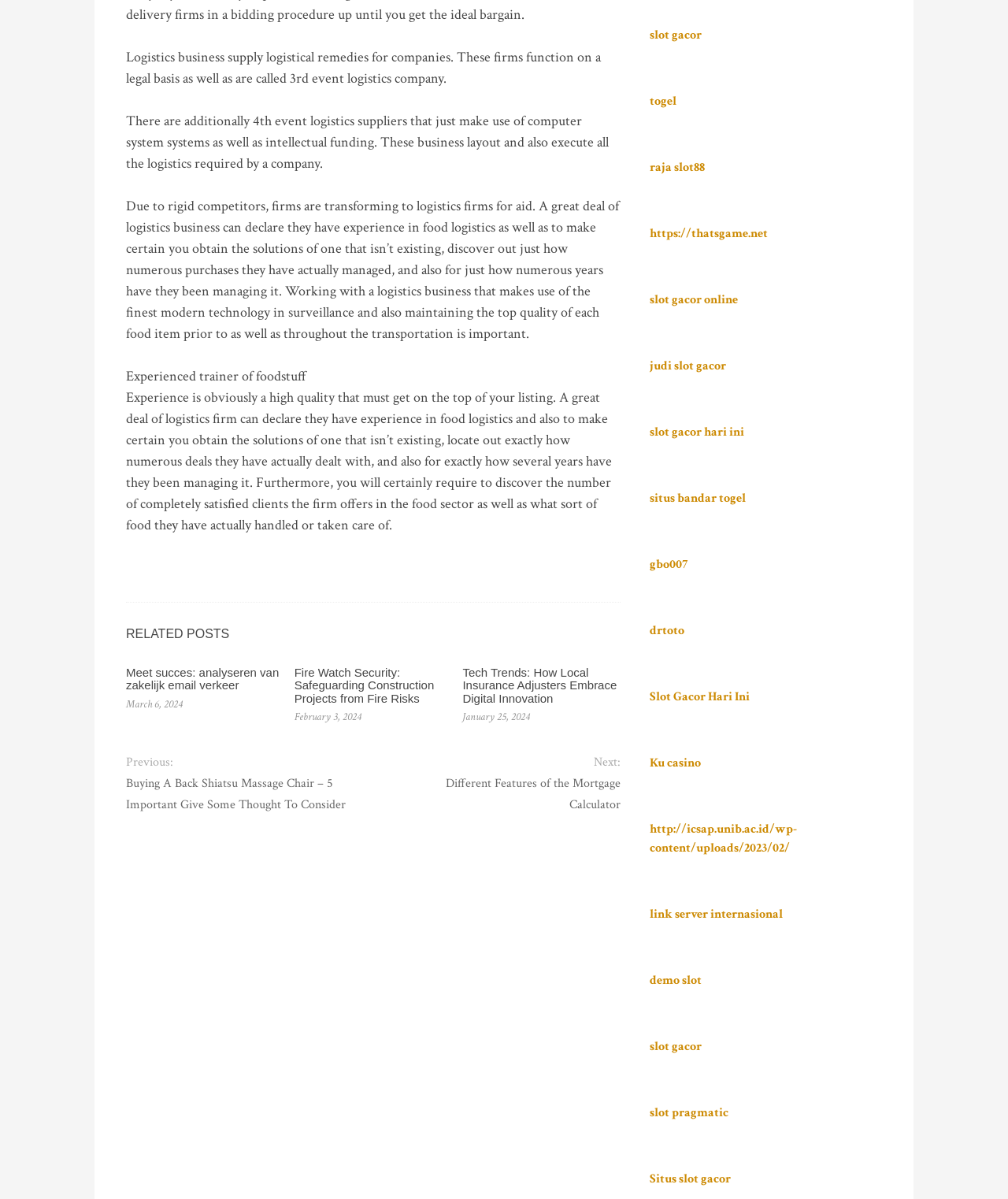Provide a brief response using a word or short phrase to this question:
What is the date of the second related post?

February 3, 2024